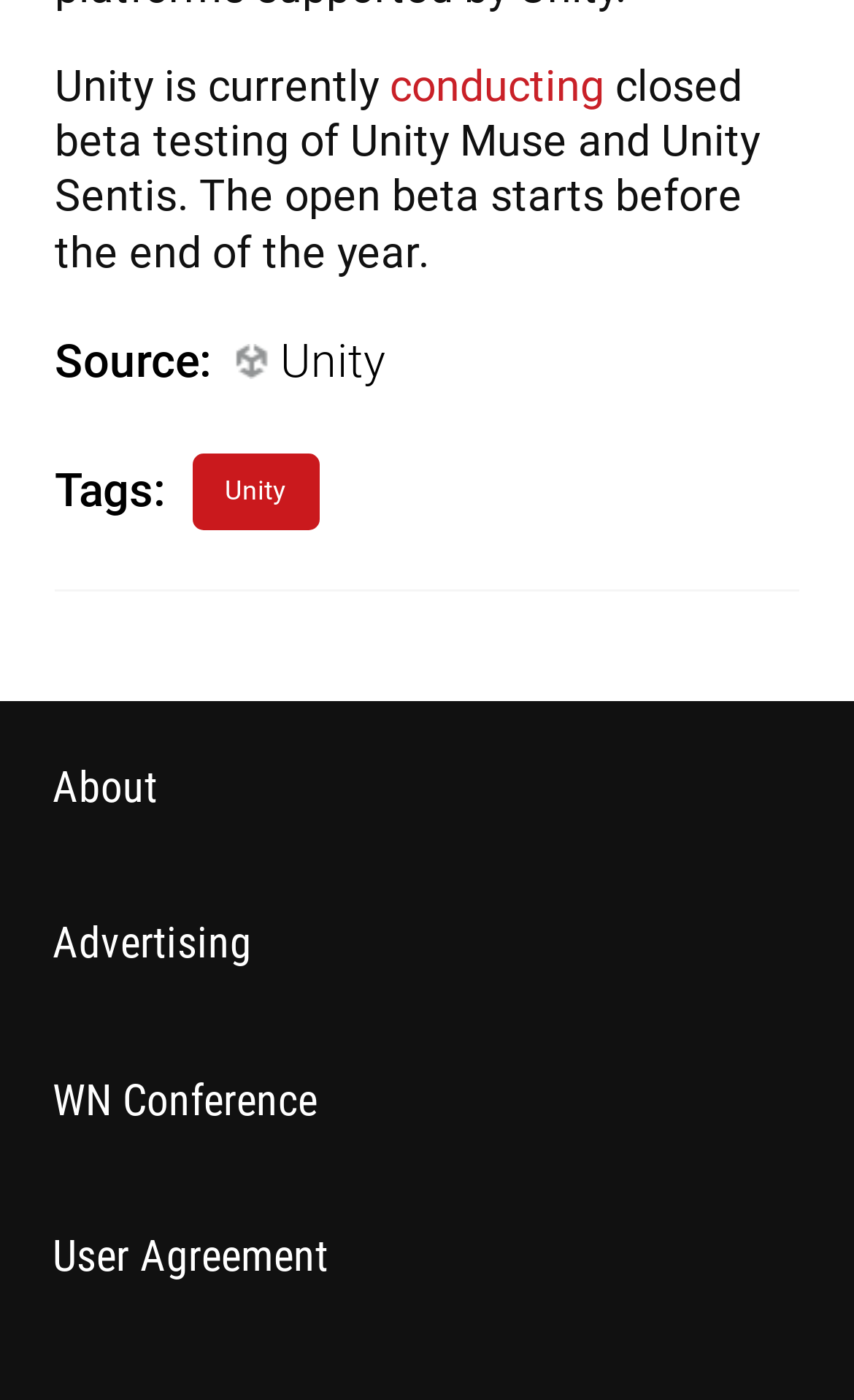Find the bounding box of the web element that fits this description: "User Agreement".

[0.062, 0.874, 0.938, 0.962]